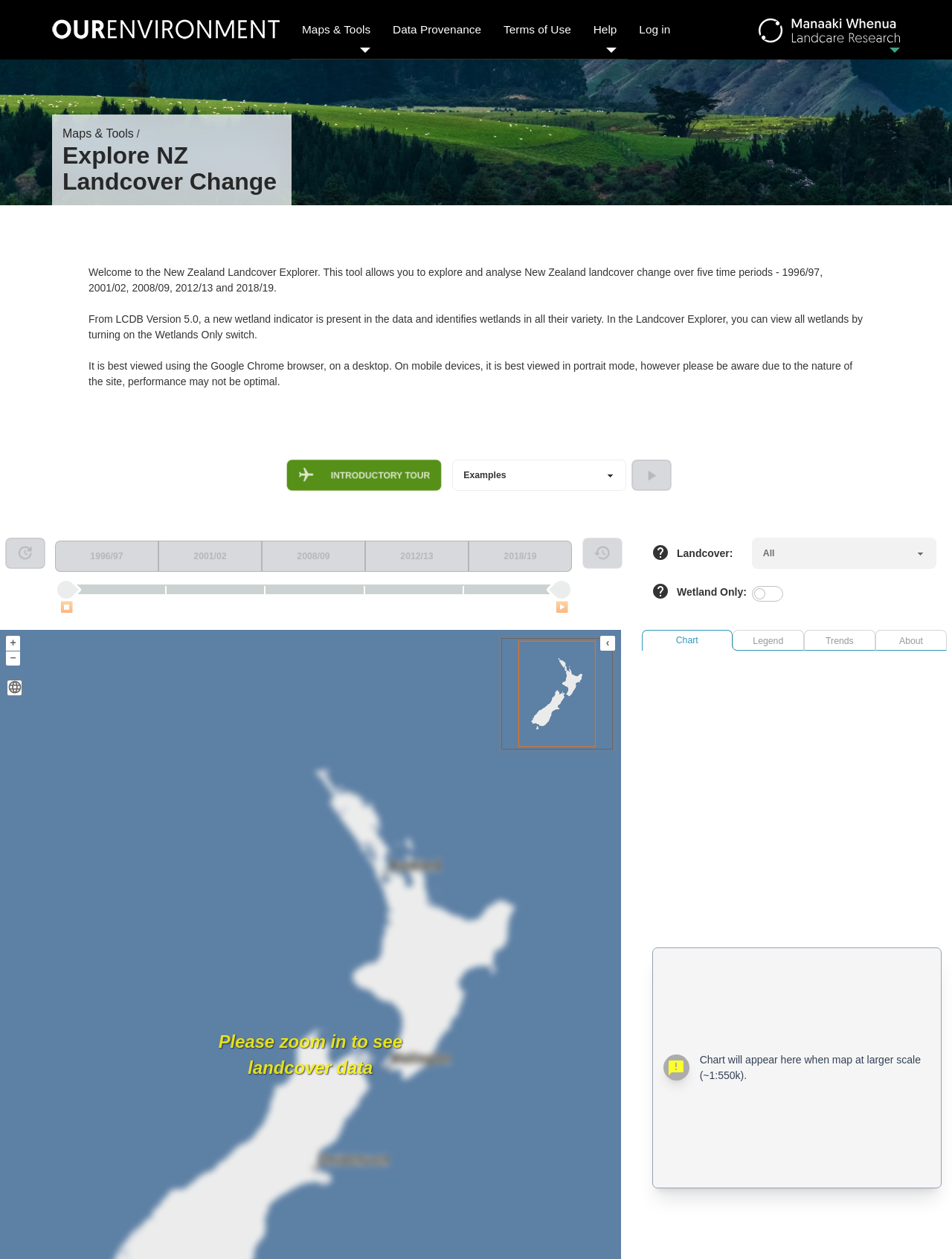Based on the image, provide a detailed response to the question:
What is the primary purpose of this tool?

Based on the webpage content, the primary purpose of this tool is to explore and analyze New Zealand landcover change over five time periods, which is stated in the introductory text.